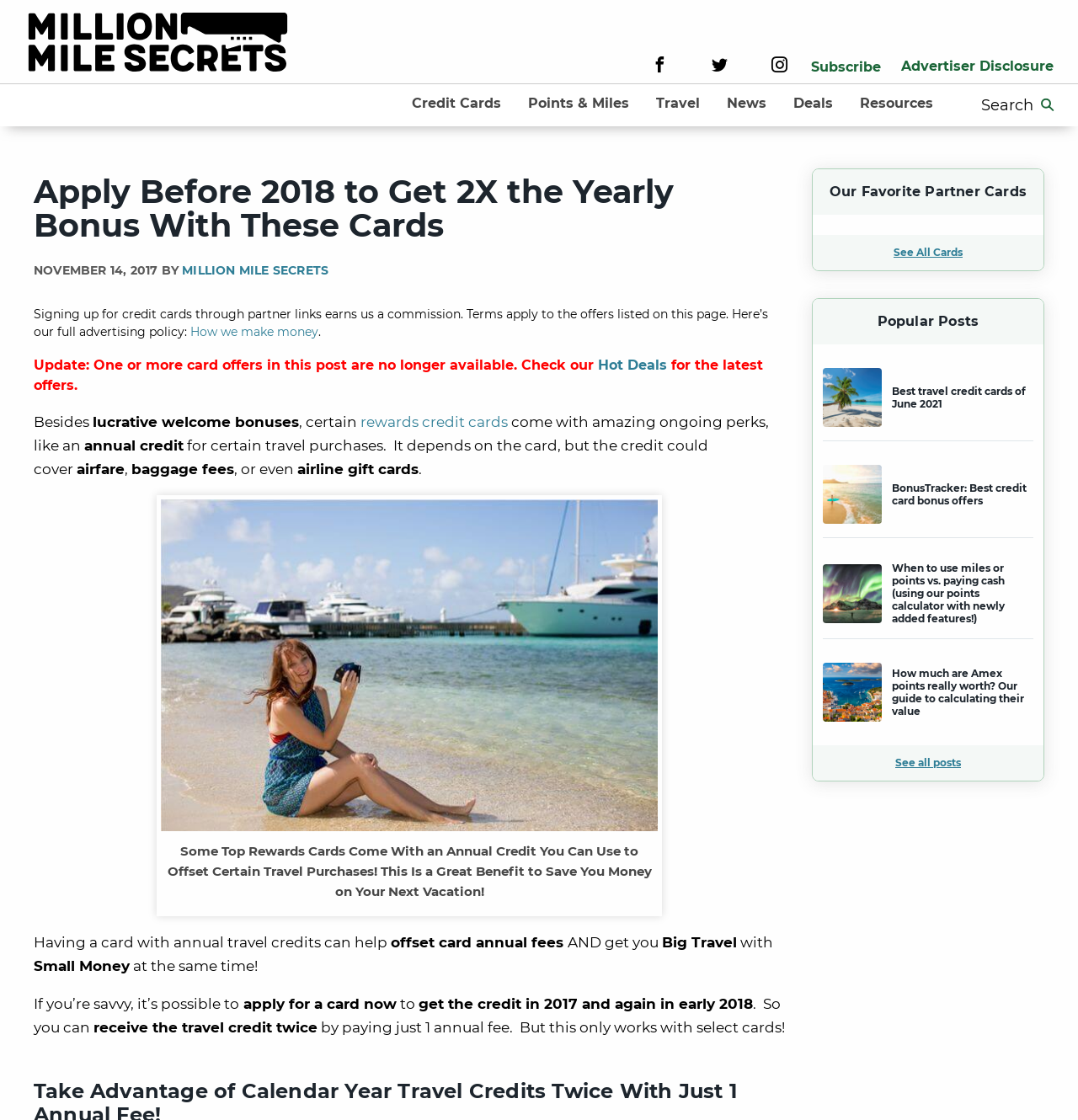By analyzing the image, answer the following question with a detailed response: What is the purpose of the search bar?

The search bar is located at the top right corner of the webpage, and it allows users to search for specific credit cards or related topics, making it easier for them to find relevant information on the webpage.